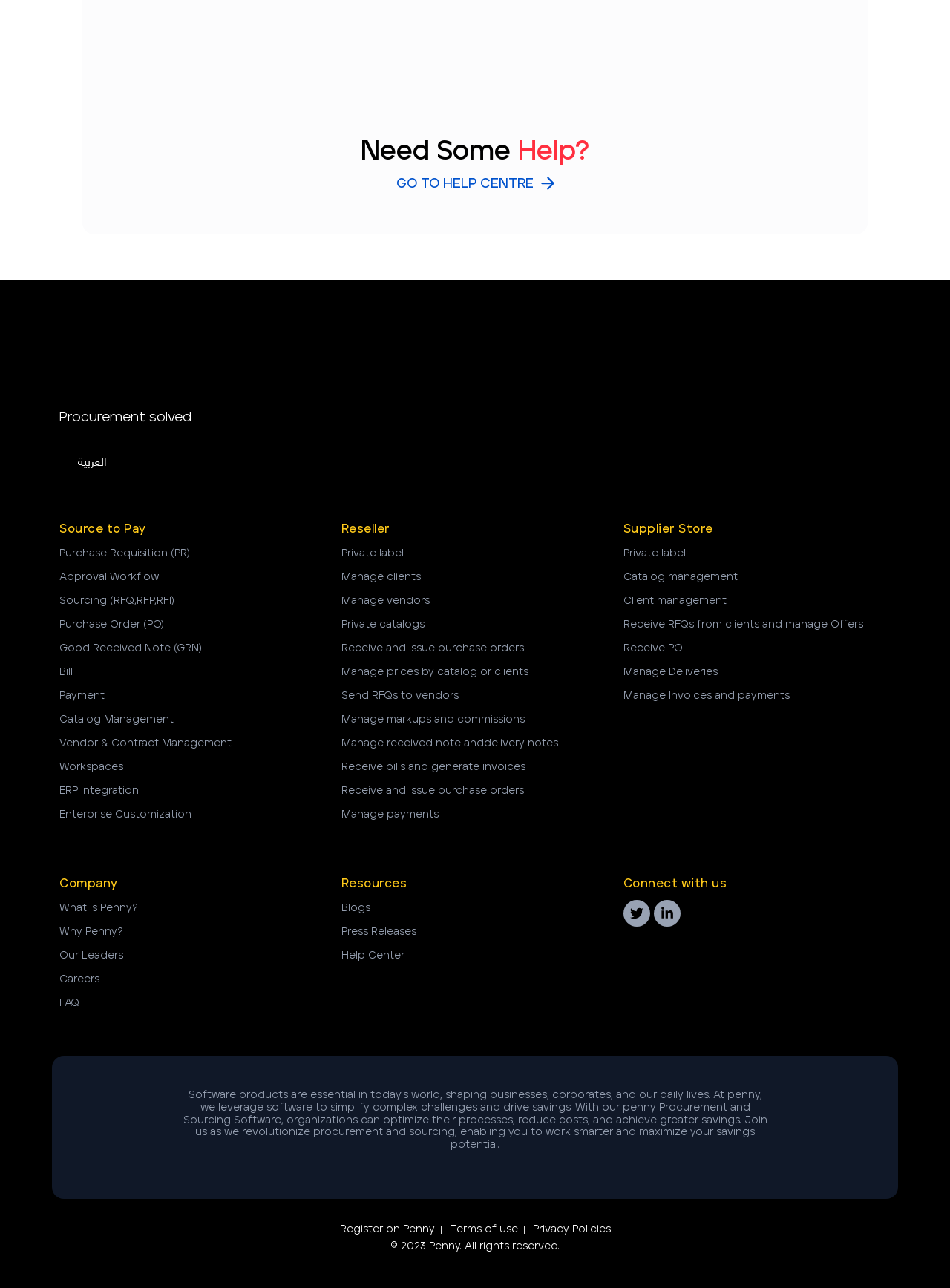Identify the bounding box coordinates of the region that needs to be clicked to carry out this instruction: "Learn about 'What is Penny?'". Provide these coordinates as four float numbers ranging from 0 to 1, i.e., [left, top, right, bottom].

[0.062, 0.699, 0.344, 0.711]